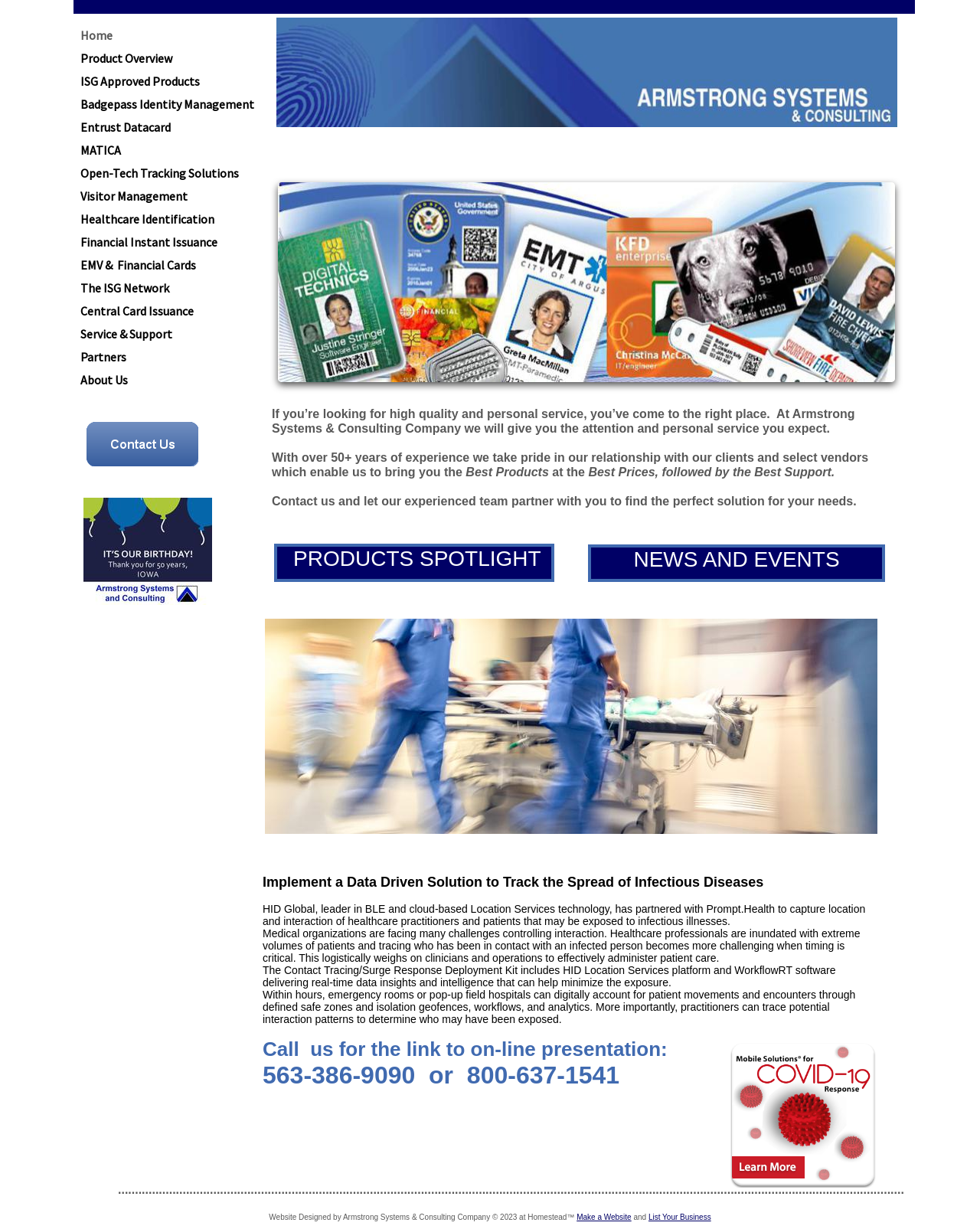Please find the bounding box for the following UI element description. Provide the coordinates in (top-left x, top-left y, bottom-right x, bottom-right y) format, with values between 0 and 1: Service & Support

[0.082, 0.262, 0.259, 0.281]